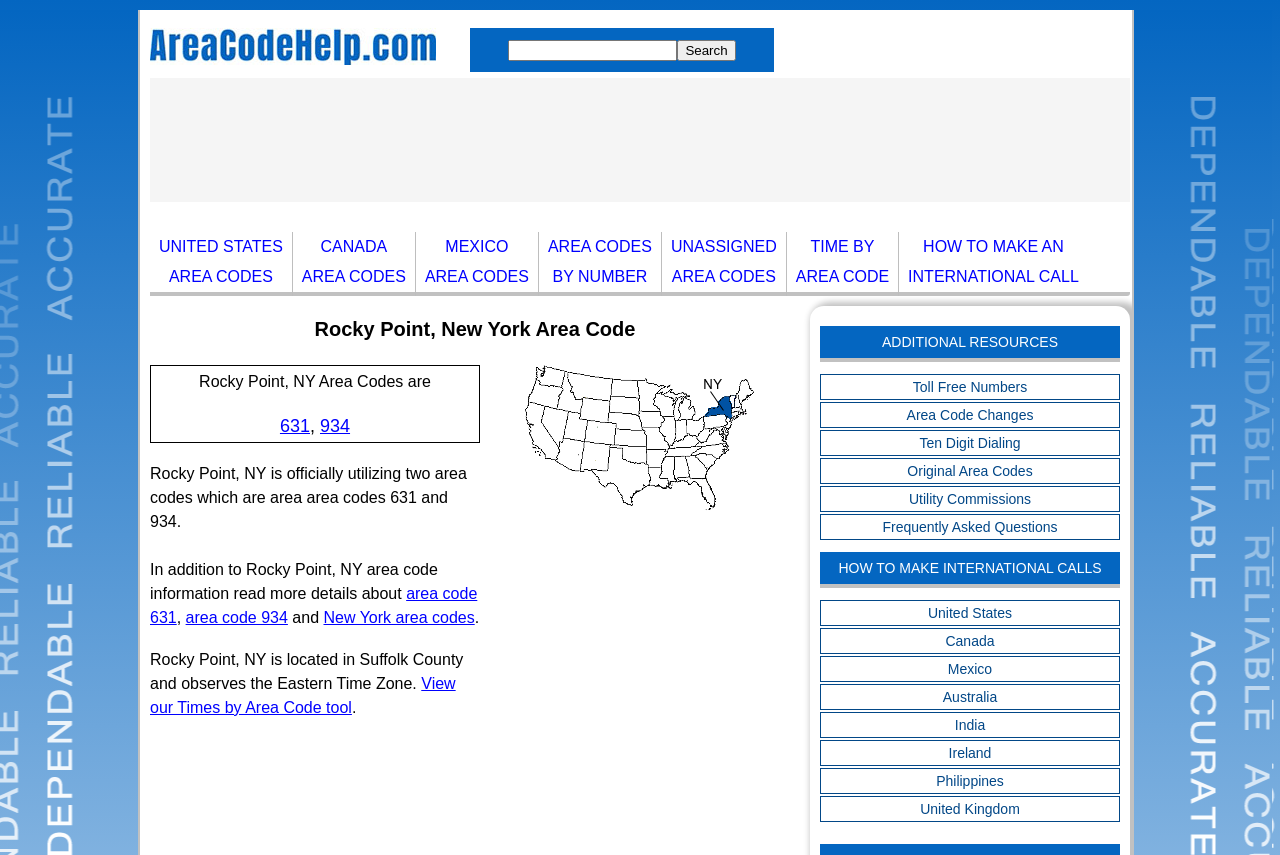Please locate the bounding box coordinates for the element that should be clicked to achieve the following instruction: "Search for area codes". Ensure the coordinates are given as four float numbers between 0 and 1, i.e., [left, top, right, bottom].

[0.529, 0.047, 0.575, 0.071]